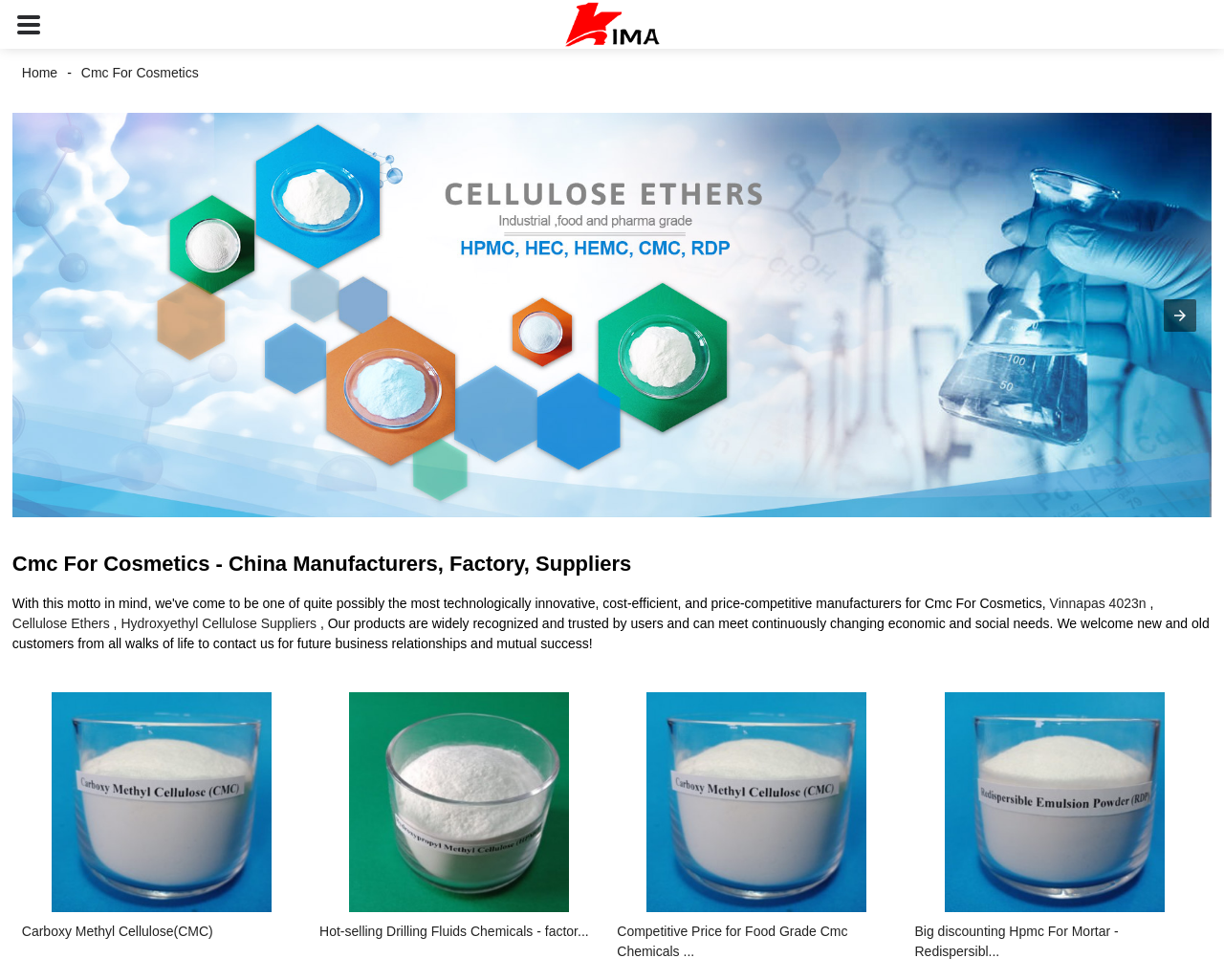Identify the text that serves as the heading for the webpage and generate it.

Cmc For Cosmetics - China Manufacturers, Factory, Suppliers